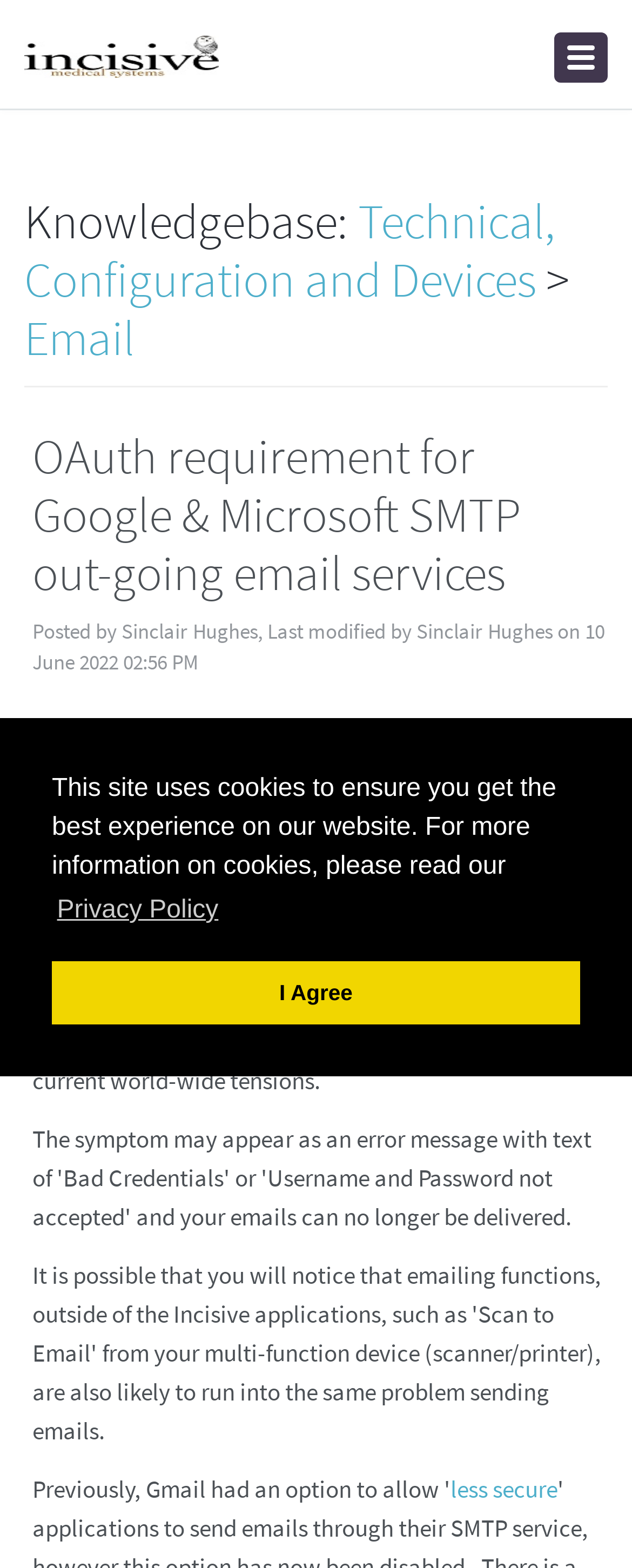Given the element description: "Privacy Policy", predict the bounding box coordinates of the UI element it refers to, using four float numbers between 0 and 1, i.e., [left, top, right, bottom].

[0.082, 0.565, 0.354, 0.597]